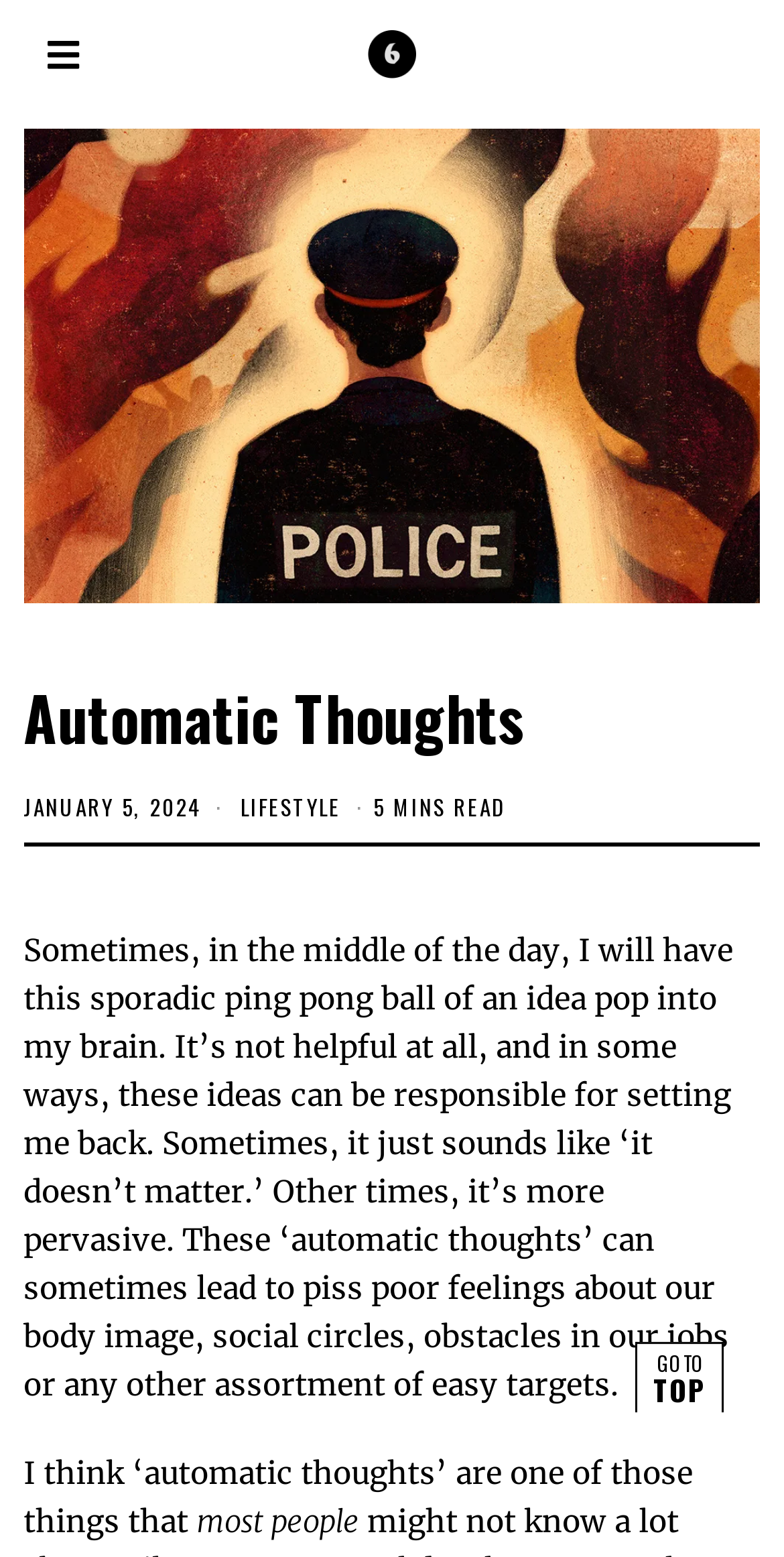Provide the bounding box coordinates of the HTML element described by the text: "Lifestyle". The coordinates should be in the format [left, top, right, bottom] with values between 0 and 1.

[0.307, 0.507, 0.435, 0.528]